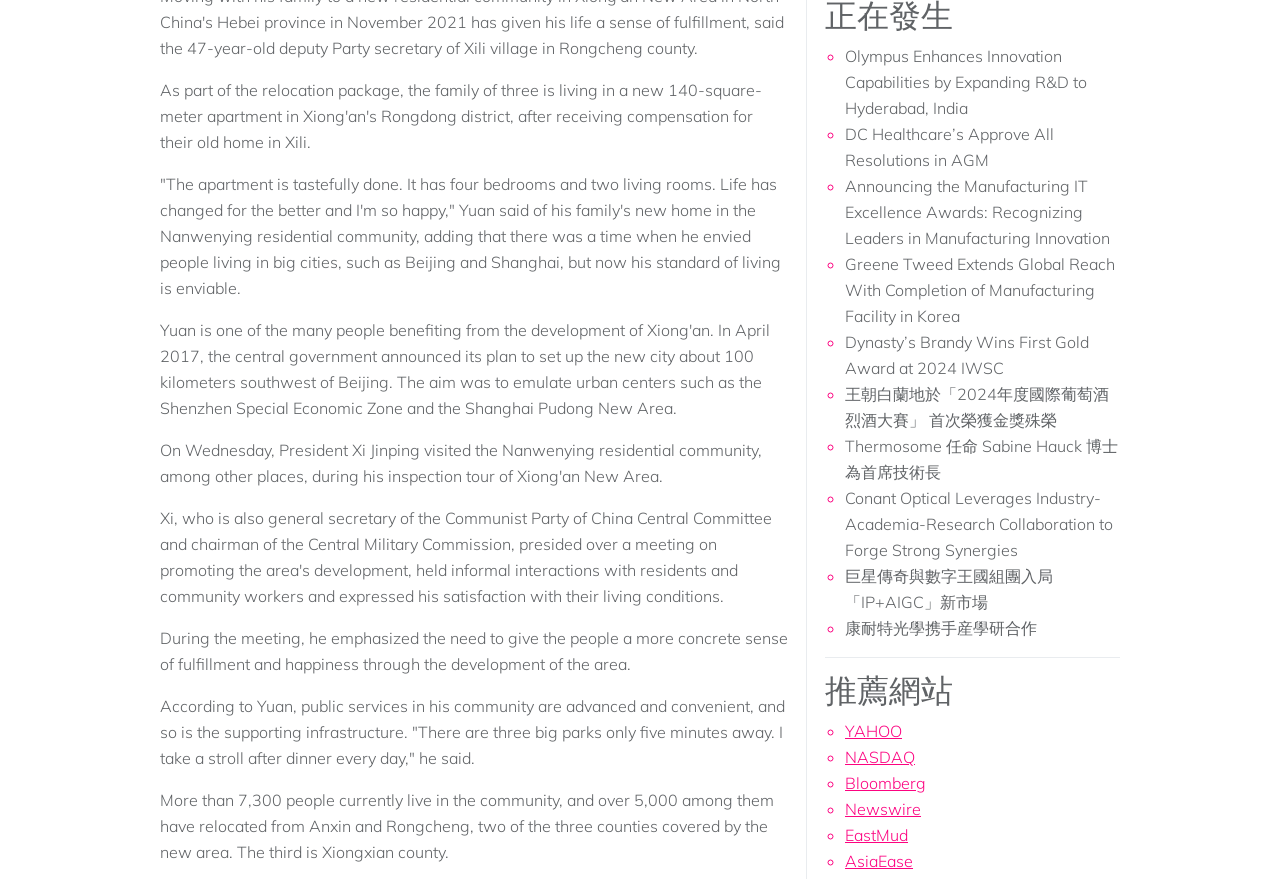Locate and provide the bounding box coordinates for the HTML element that matches this description: "Thermosome 任命 Sabine Hauck 博士為首席技術長".

[0.66, 0.496, 0.873, 0.548]